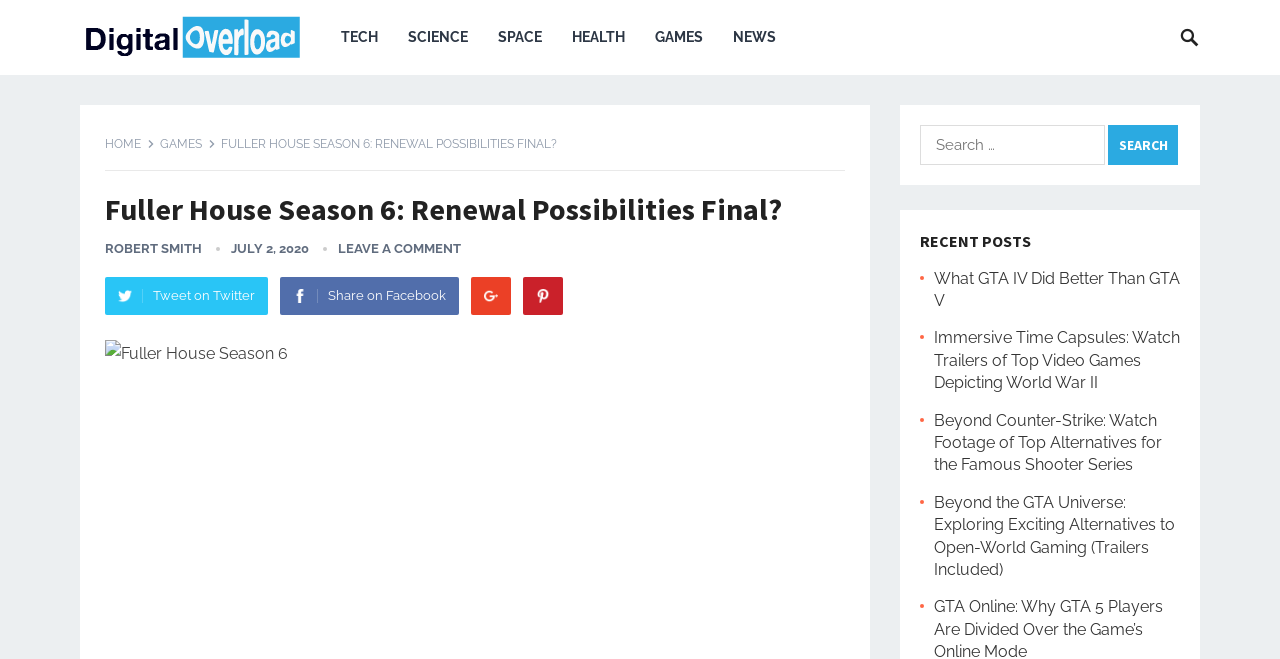Generate a comprehensive caption for the webpage you are viewing.

The webpage is about Fuller House Season 6 and its renewal possibilities. At the top, there are several links to different categories, including TECH, SCIENCE, SPACE, HEALTH, GAMES, and NEWS. Below these links, there is a header with the title "Fuller House Season 6: Renewal Possibilities Final?" in a larger font size.

To the left of the header, there are links to HOME and GAMES. Below the header, there is a section with the author's name, "ROBERT SMITH", and the date "JULY 2, 2020". There are also links to share the article on Twitter, Facebook, Google+, and Pinterest, each accompanied by an icon.

On the right side of the page, there is a search bar with a button labeled "Search". Above the search bar, there is a heading "RECENT POSTS" followed by four links to other articles, including "What GTA IV Did Better Than GTA V", "Immersive Time Capsules: Watch Trailers of Top Video Games Depicting World War II", "Beyond Counter-Strike: Watch Footage of Top Alternatives for the Famous Shooter Series", and "Beyond the GTA Universe: Exploring Exciting Alternatives to Open-World Gaming (Trailers Included)".